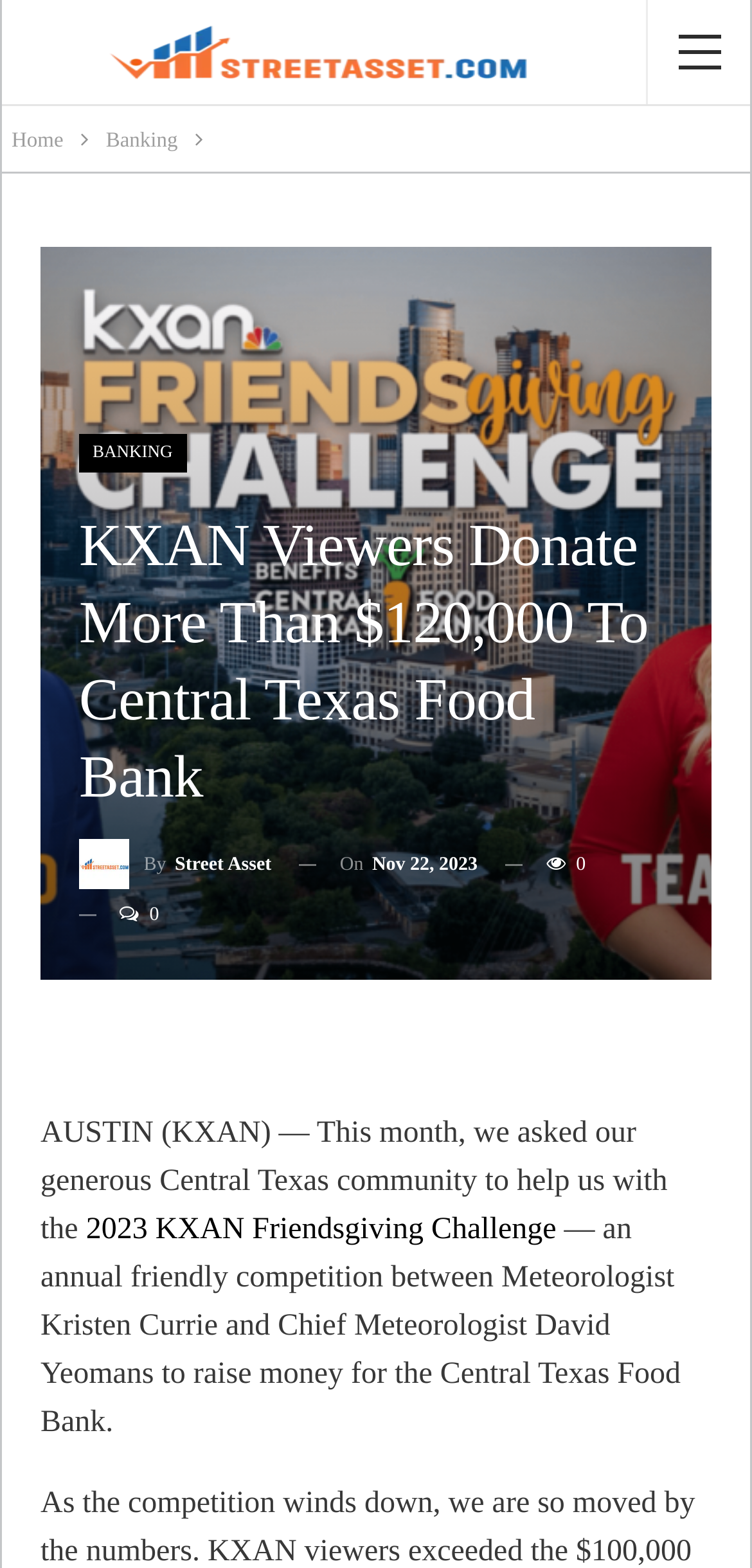What is the date of the article? Refer to the image and provide a one-word or short phrase answer.

Nov 22, 2023